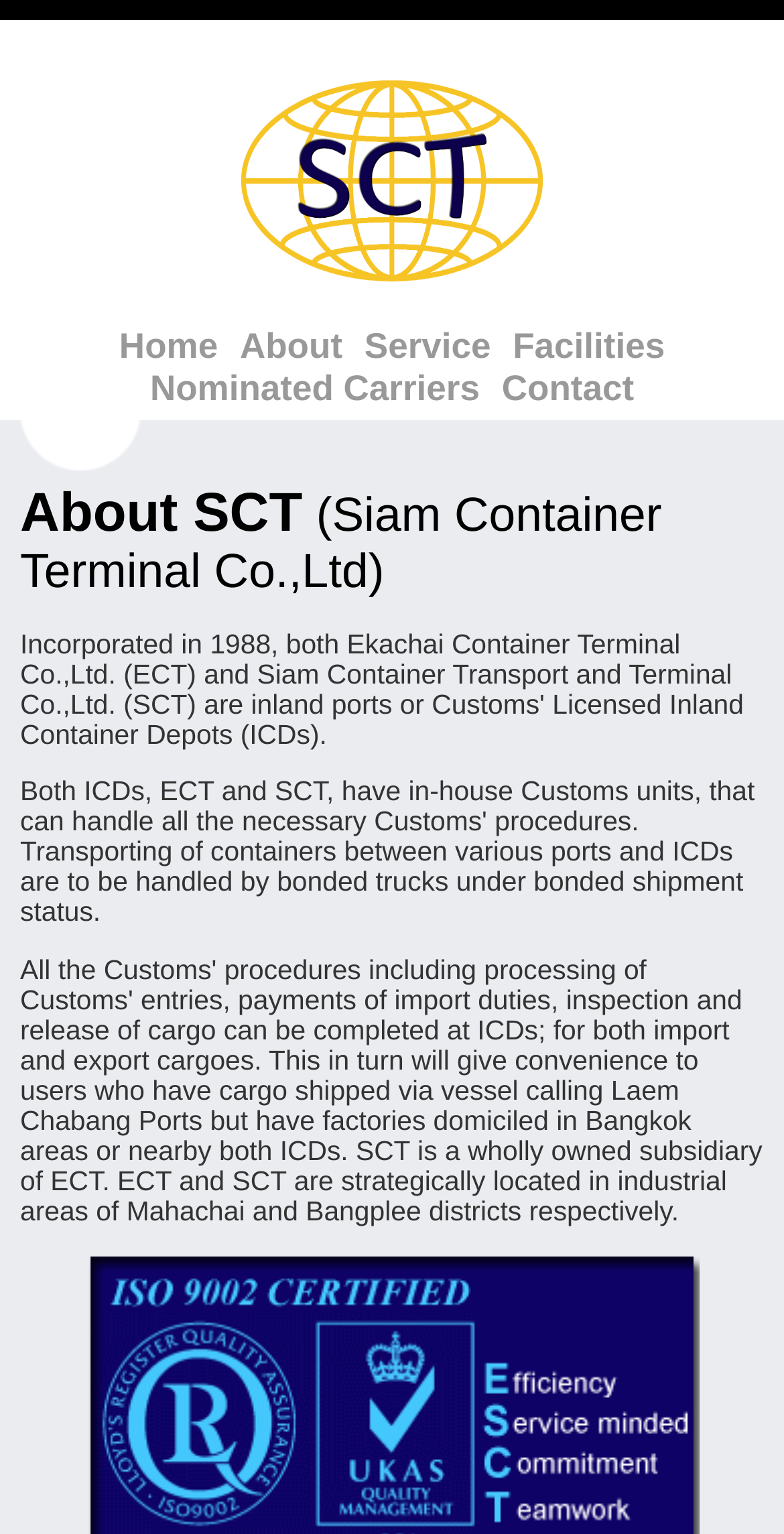Given the following UI element description: "Home", find the bounding box coordinates in the webpage screenshot.

[0.144, 0.212, 0.286, 0.239]